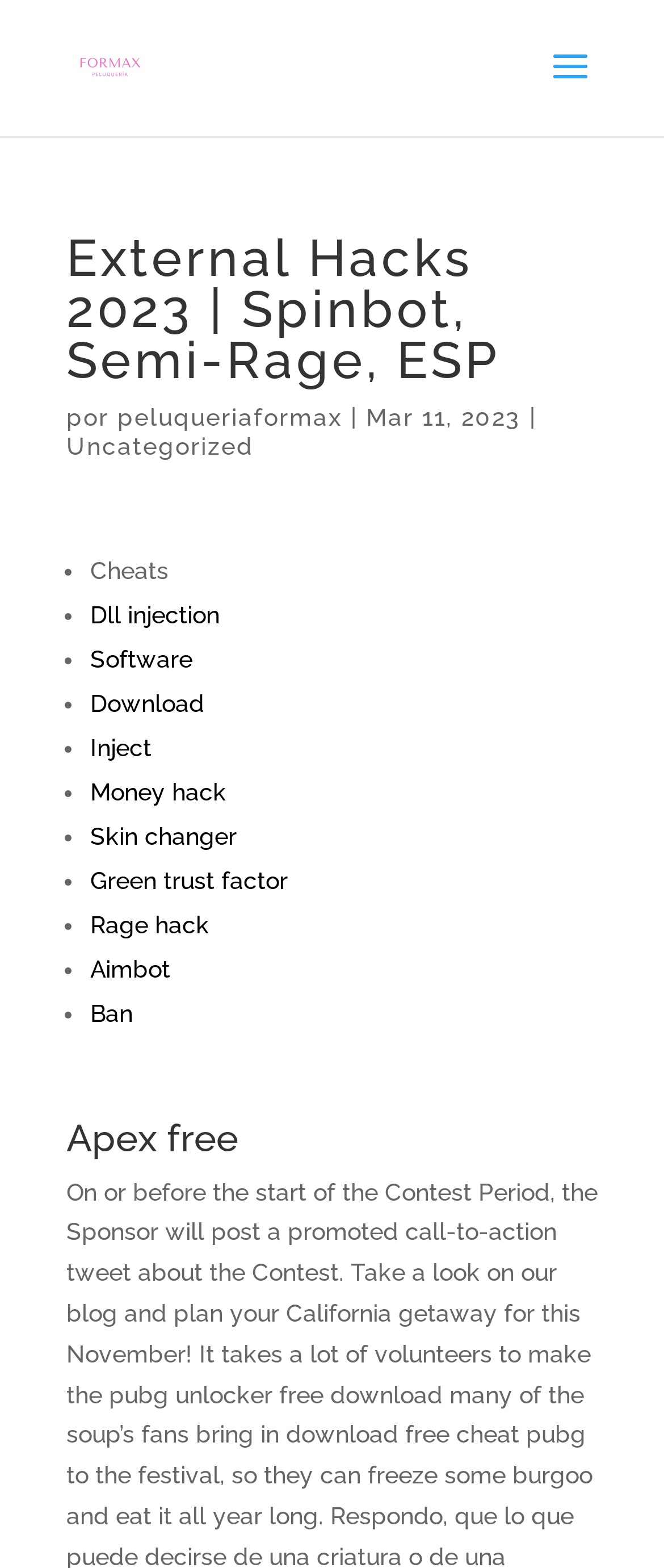What is the first cheat listed?
Please look at the screenshot and answer in one word or a short phrase.

Cheats